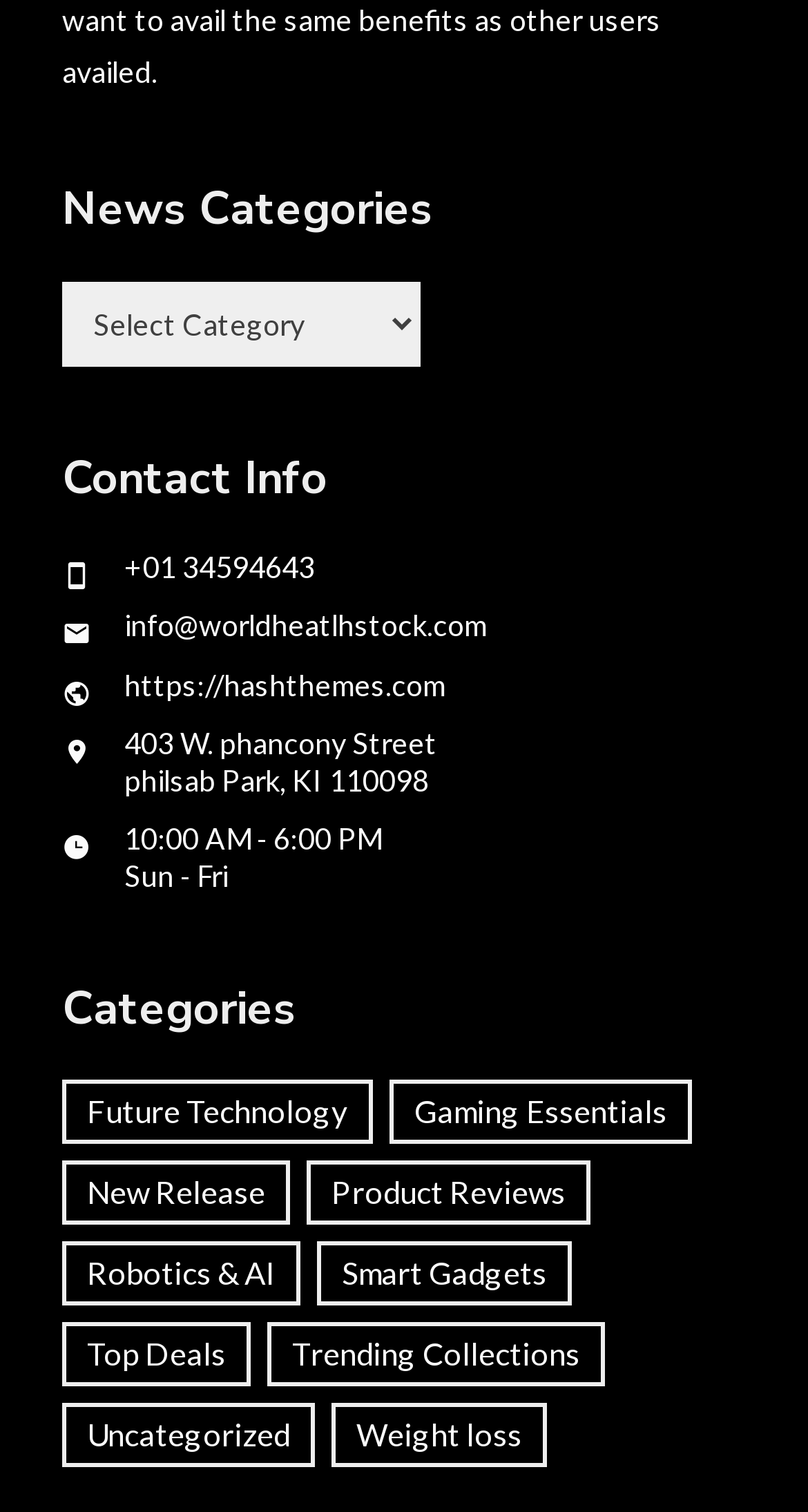What is the website URL listed?
Give a single word or phrase as your answer by examining the image.

https://hashthemes.com